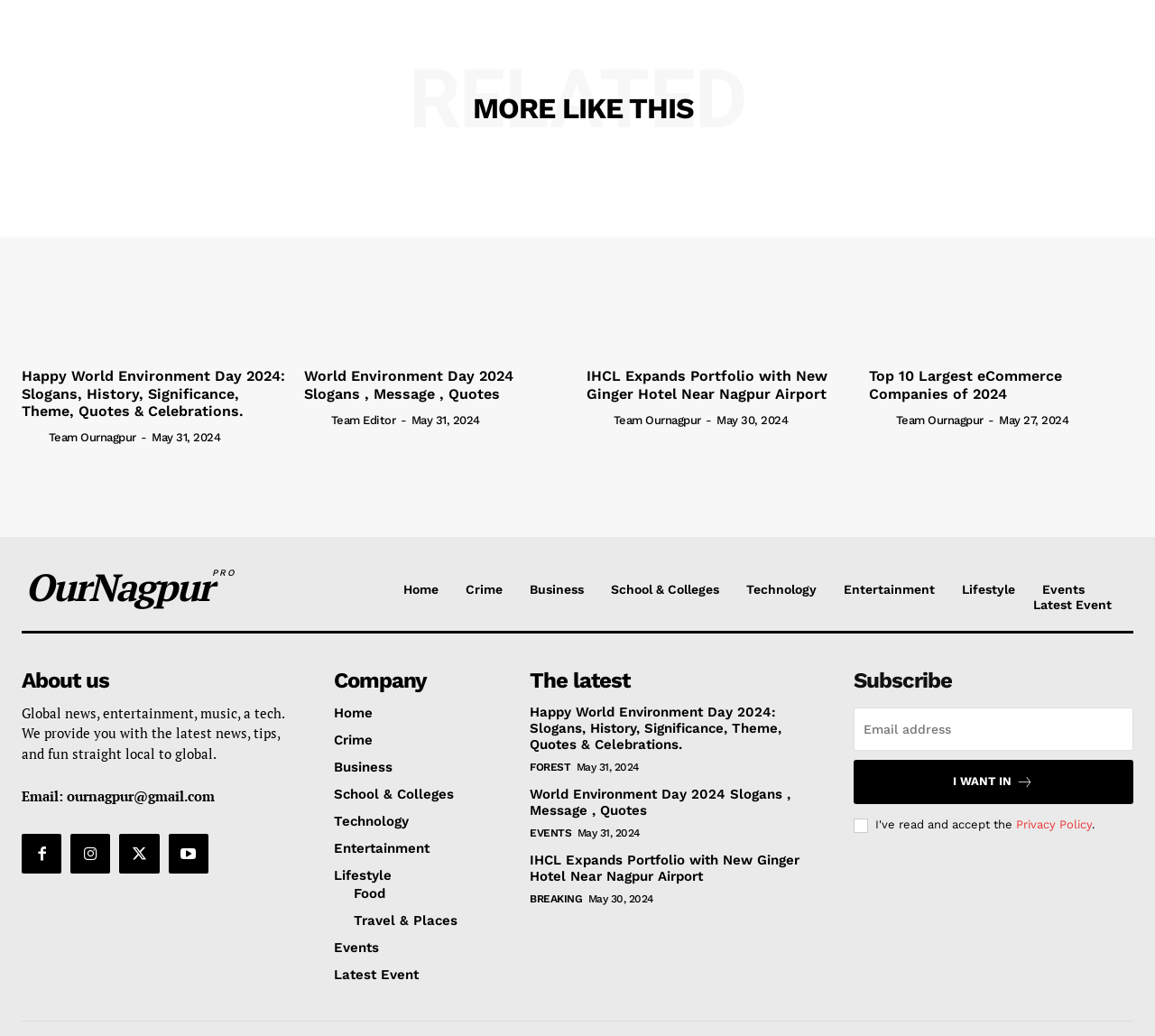Please identify the bounding box coordinates of where to click in order to follow the instruction: "View 'Team Ournagpur' profile".

[0.042, 0.416, 0.118, 0.429]